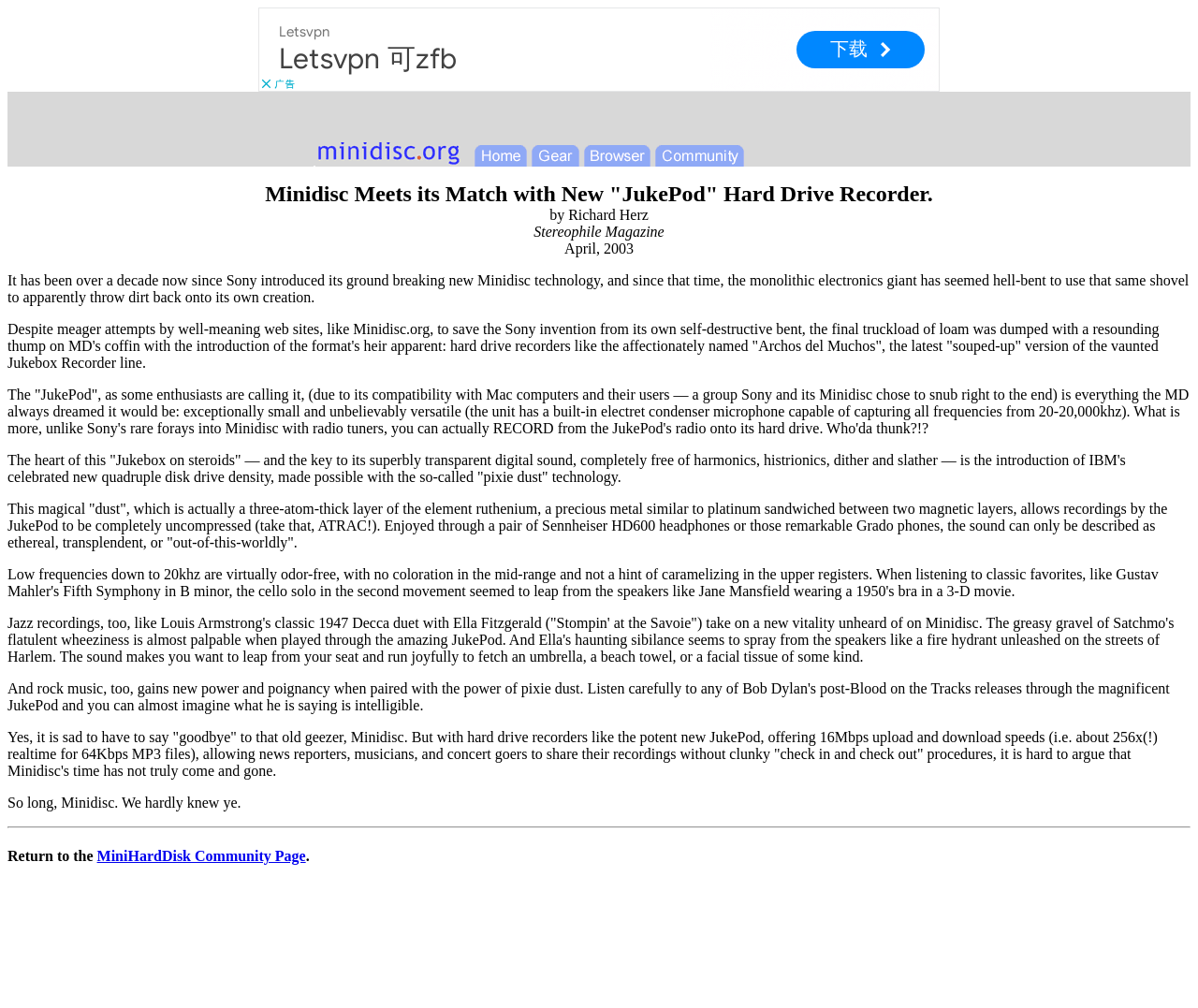Respond with a single word or phrase for the following question: 
What is the frequency range of the JukePod's built-in electret condenser microphone?

20-20,000khz